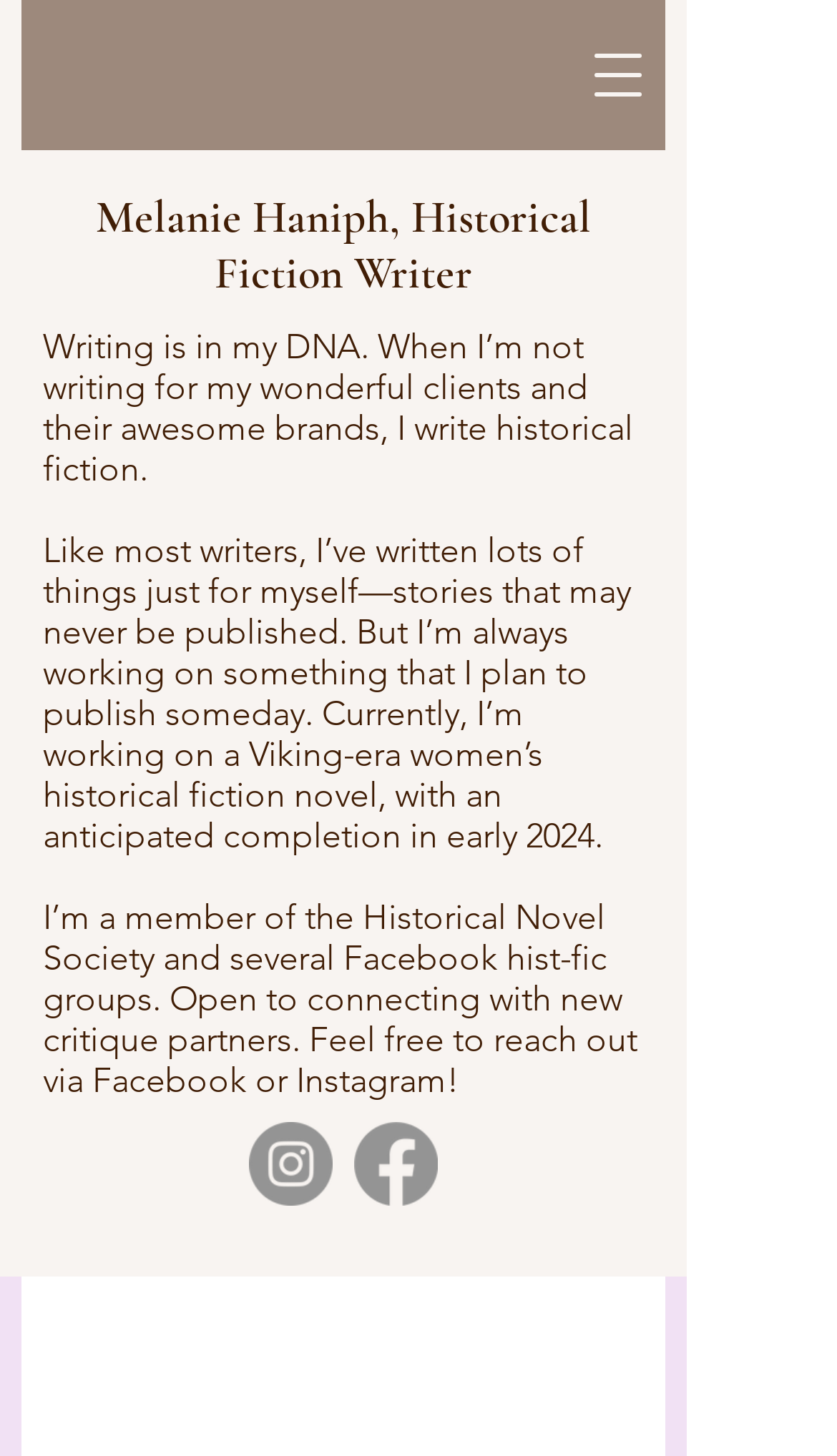What is the author working on currently?
Make sure to answer the question with a detailed and comprehensive explanation.

The webpage mentions that the author is currently working on a Viking-era women's historical fiction novel, with an anticipated completion in early 2024, as stated in the StaticText element.